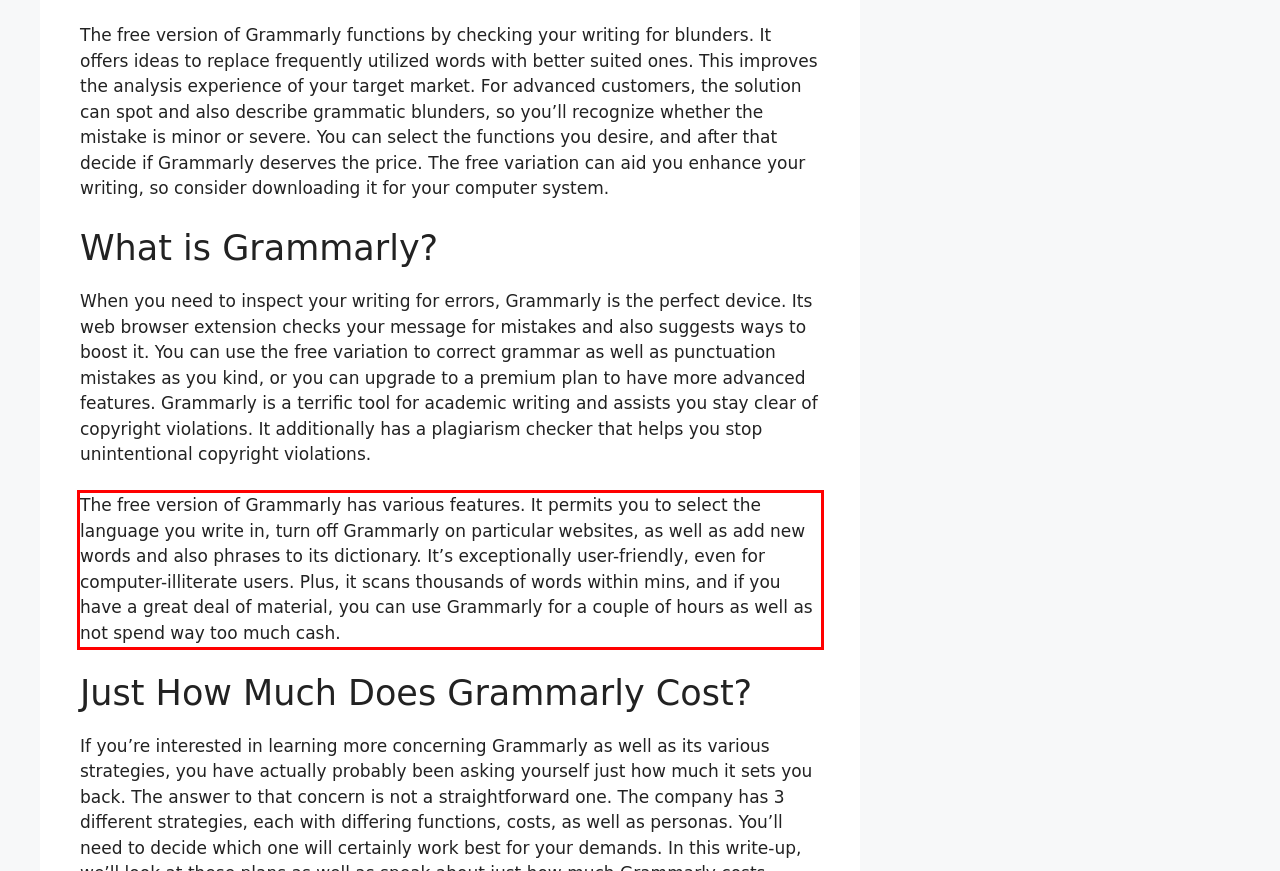Please extract the text content from the UI element enclosed by the red rectangle in the screenshot.

The free version of Grammarly has various features. It permits you to select the language you write in, turn off Grammarly on particular websites, as well as add new words and also phrases to its dictionary. It’s exceptionally user-friendly, even for computer-illiterate users. Plus, it scans thousands of words within mins, and if you have a great deal of material, you can use Grammarly for a couple of hours as well as not spend way too much cash.